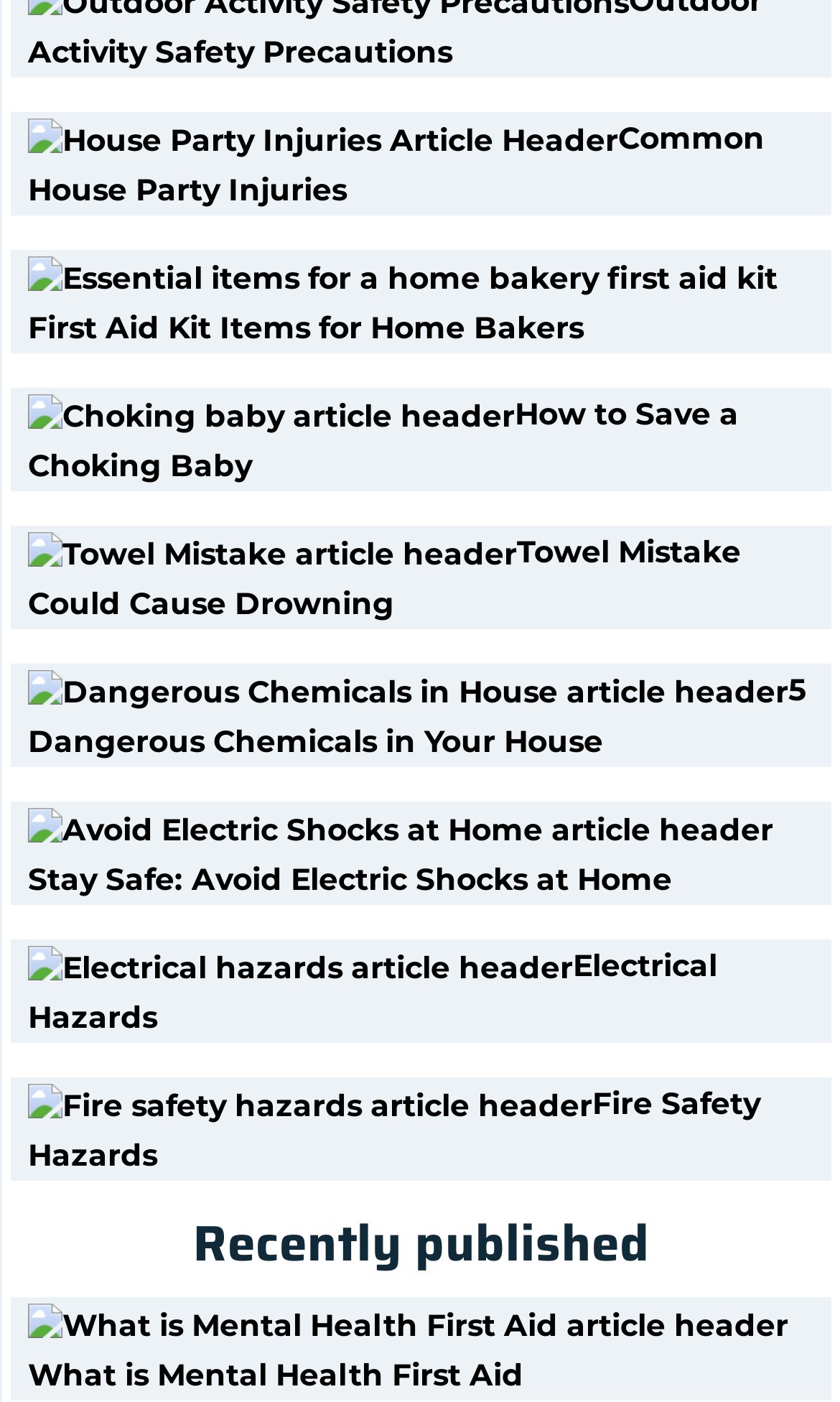Find the bounding box coordinates for the UI element that matches this description: "Common House Party Injuries".

[0.033, 0.046, 0.91, 0.149]